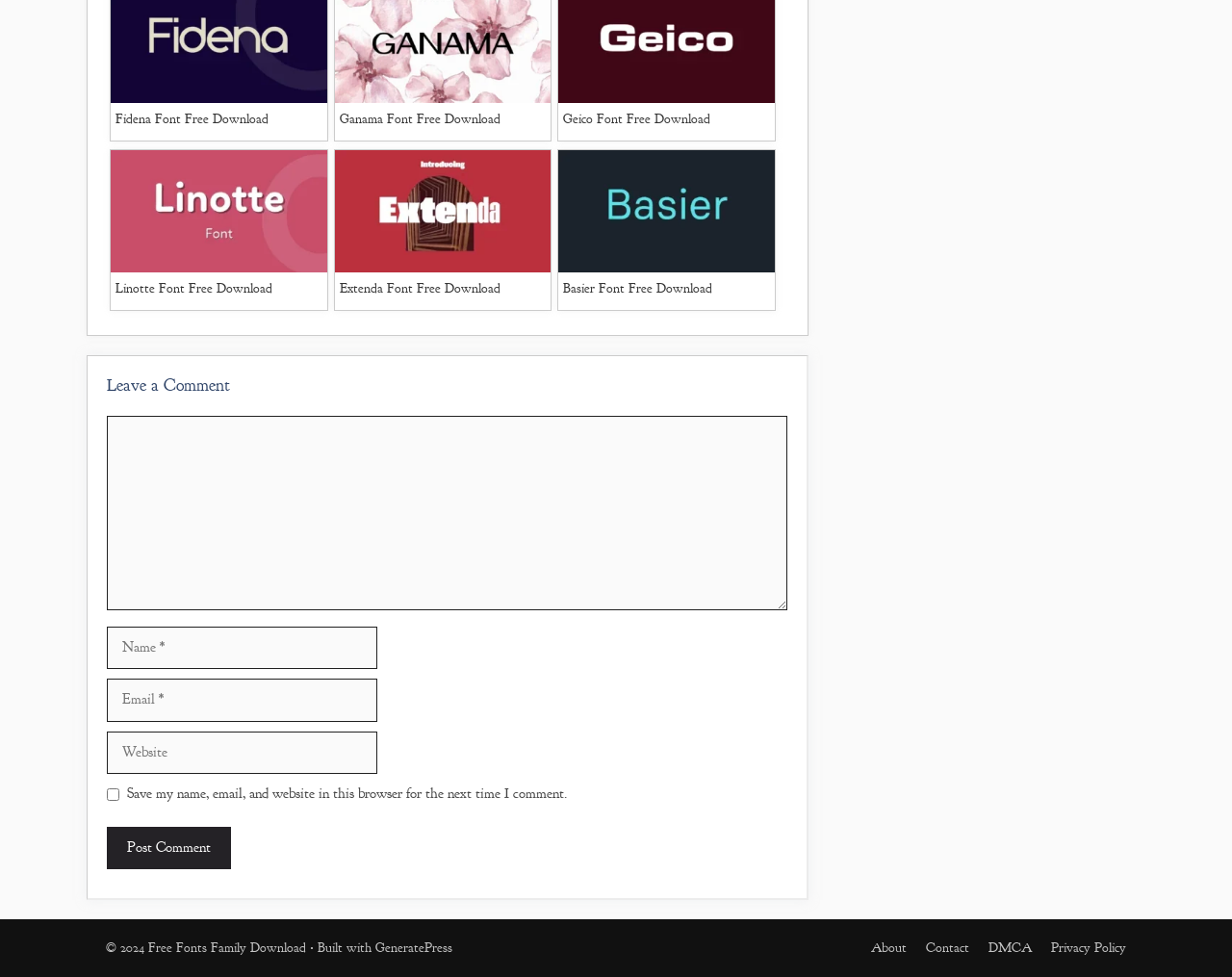Answer with a single word or phrase: 
What is the copyright year of the website?

2024